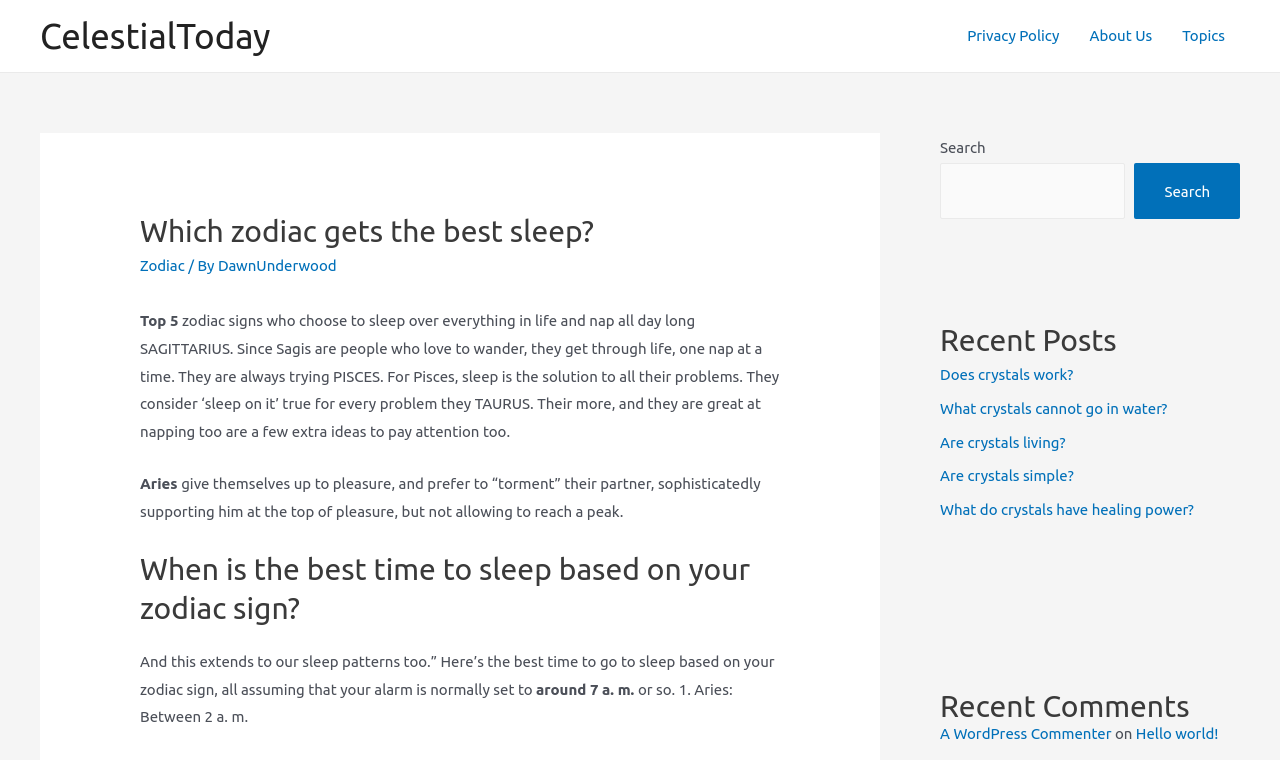Determine the bounding box coordinates for the area that should be clicked to carry out the following instruction: "Click on the 'About Us' link".

[0.839, 0.001, 0.912, 0.093]